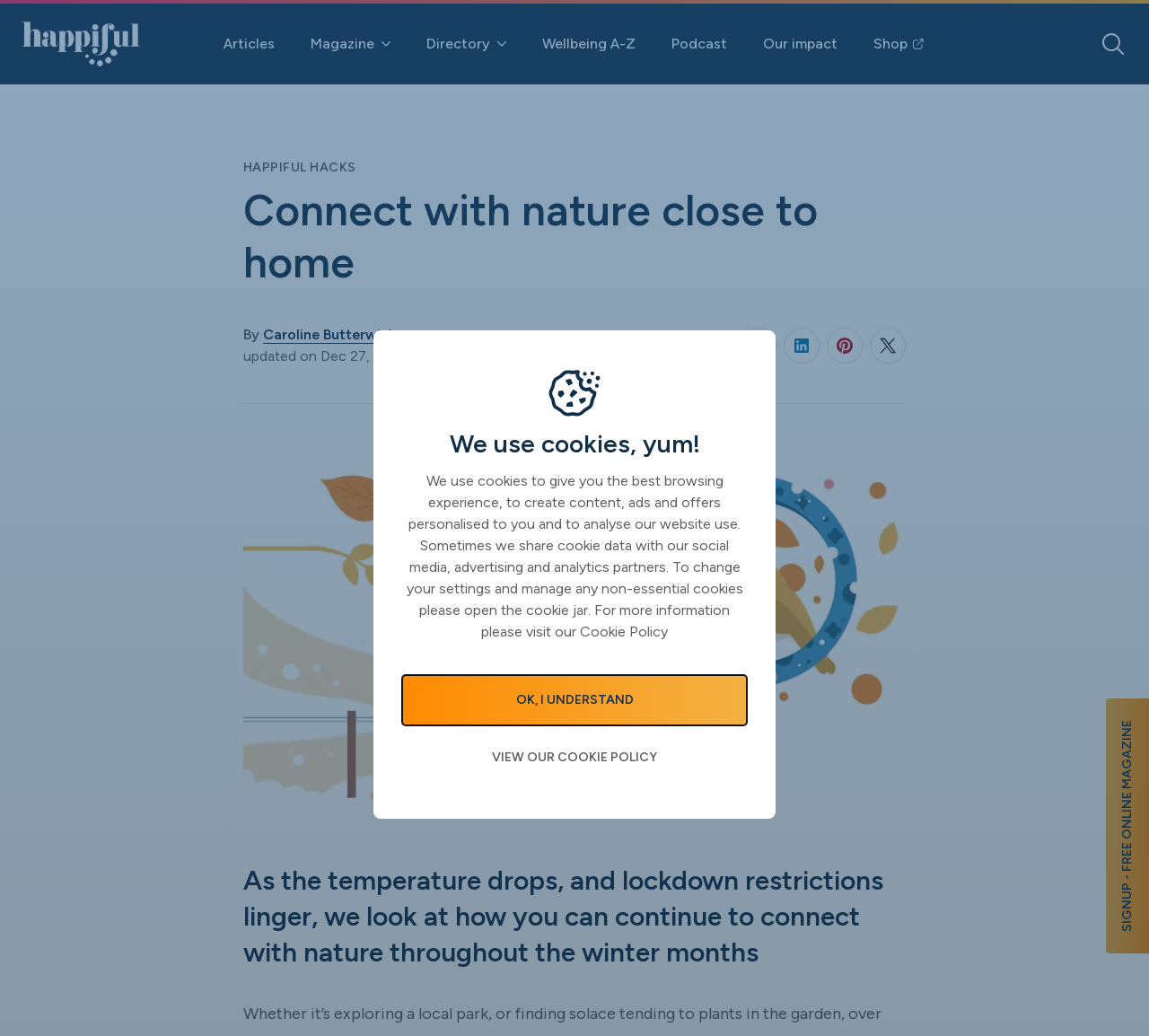Please find and generate the text of the main header of the webpage.

Connect with nature close to home